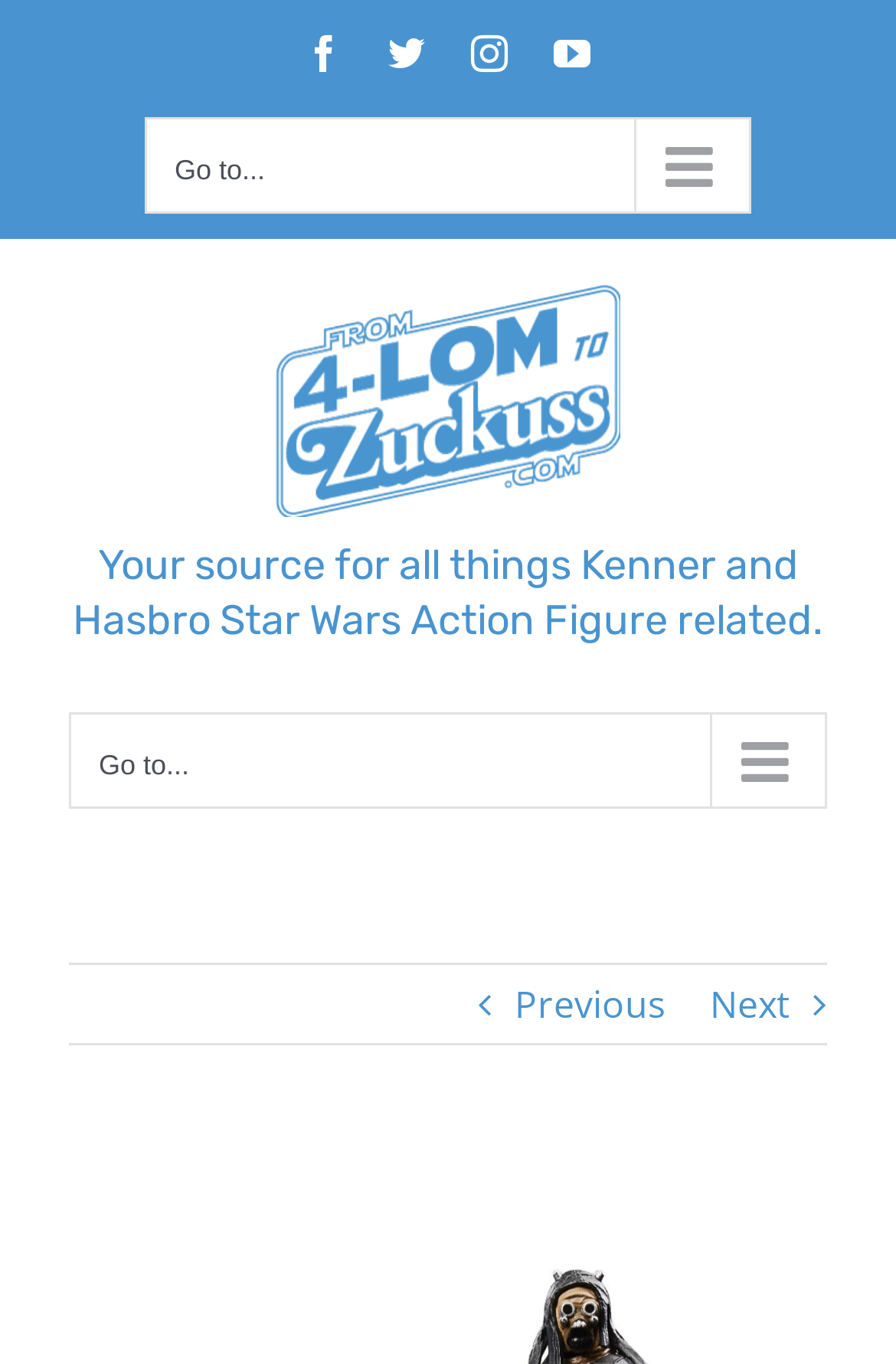Locate the bounding box of the UI element based on this description: "Go to...". Provide four float numbers between 0 and 1 as [left, top, right, bottom].

[0.077, 0.522, 0.923, 0.593]